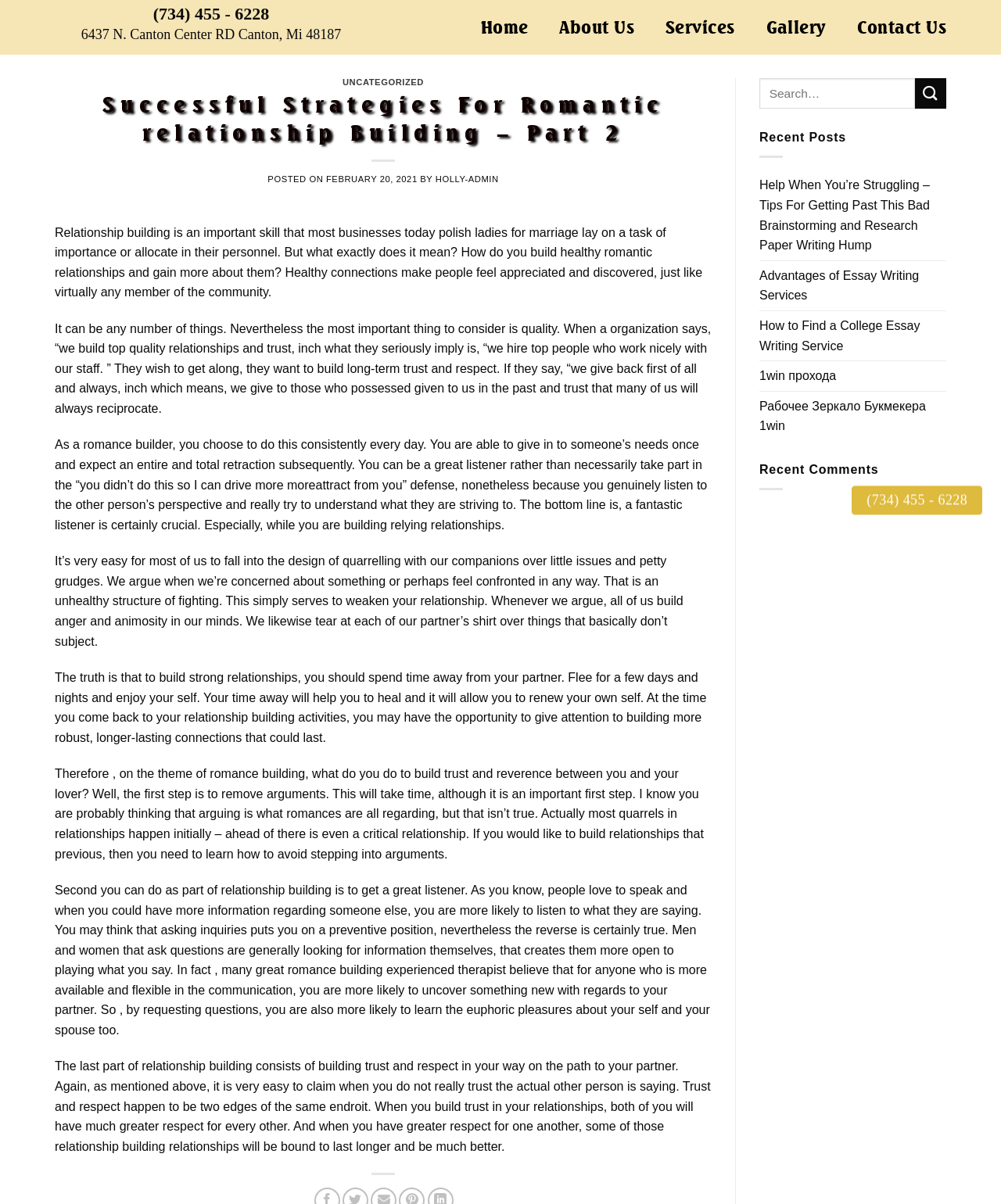Please provide the bounding box coordinate of the region that matches the element description: polish ladies for marriage. Coordinates should be in the format (top-left x, top-left y, bottom-right x, bottom-right y) and all values should be between 0 and 1.

[0.438, 0.187, 0.578, 0.198]